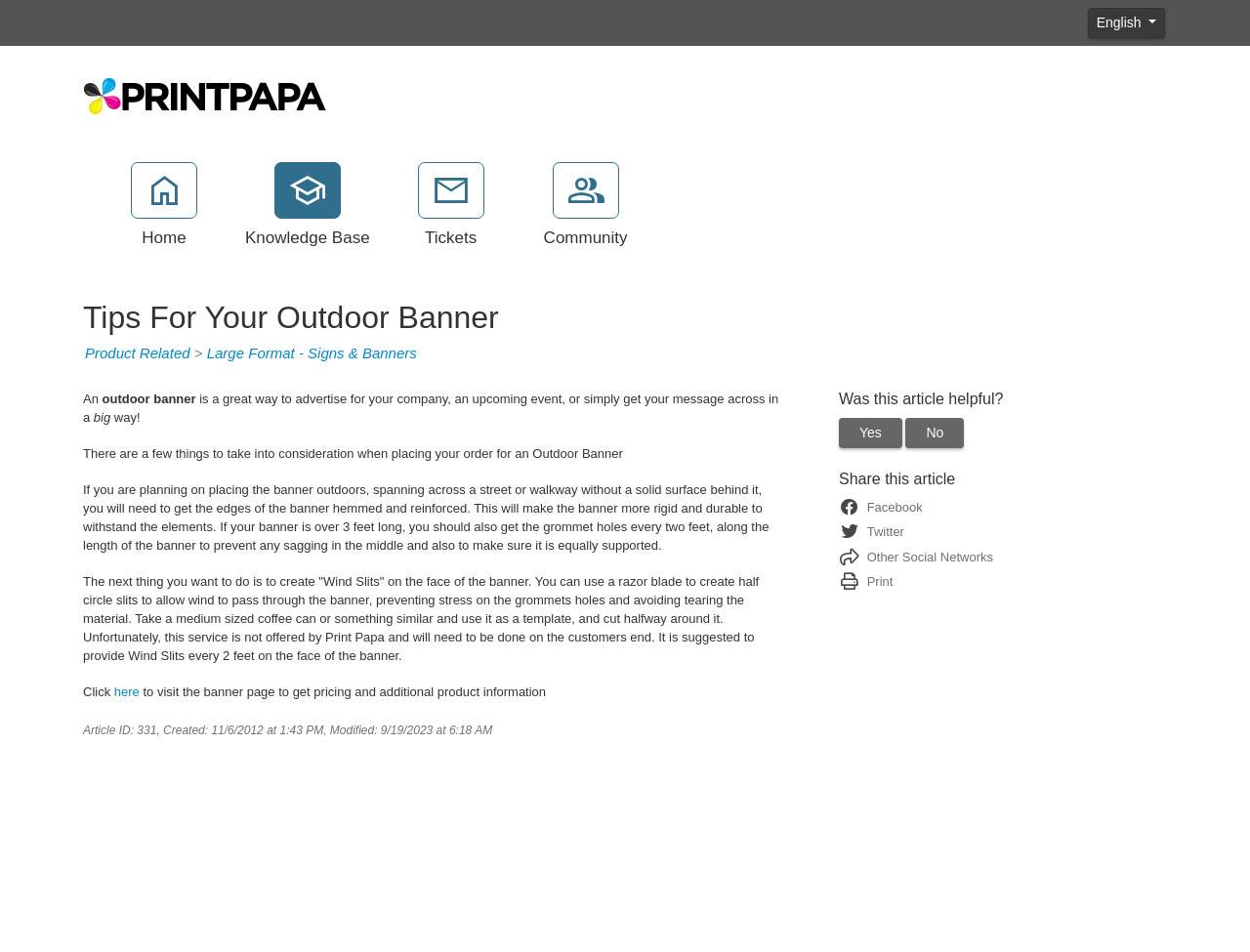Based on the image, please respond to the question with as much detail as possible:
What is the article ID of the current page?

The article ID is mentioned at the bottom of the webpage, which is 331.